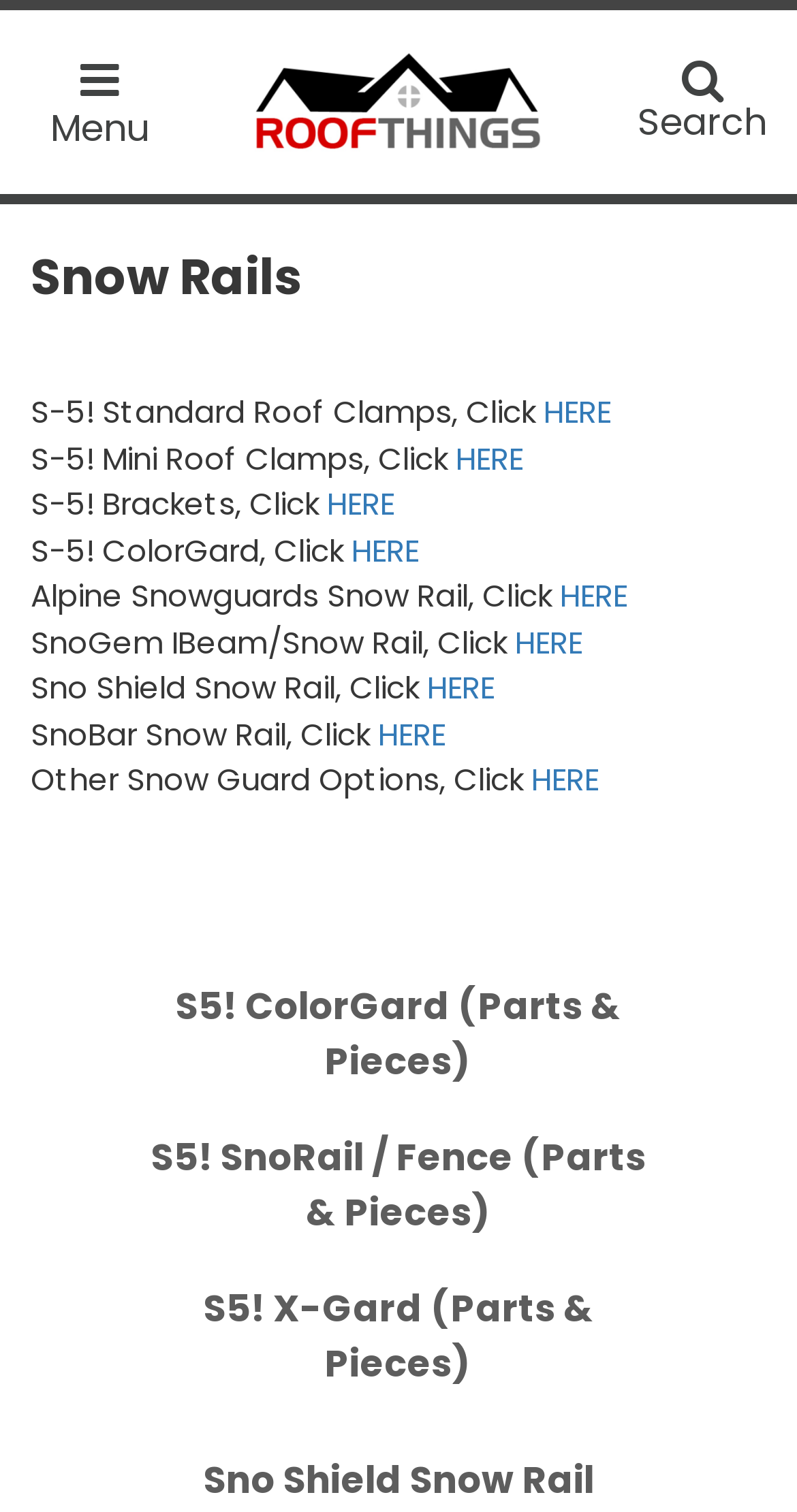Identify the bounding box coordinates necessary to click and complete the given instruction: "Learn more about S-5! Standard Roof Clamps".

[0.682, 0.258, 0.767, 0.287]